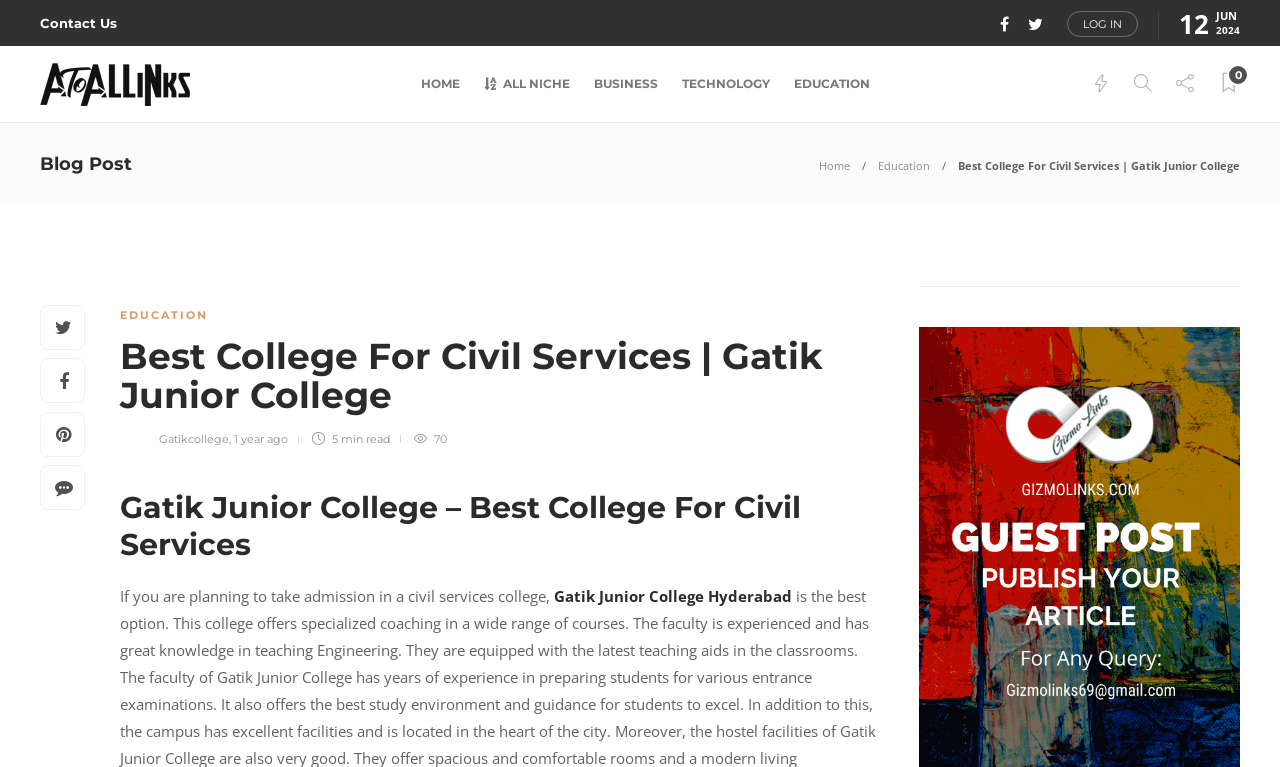Using the provided description: "Home", find the bounding box coordinates of the corresponding UI element. The output should be four float numbers between 0 and 1, in the format [left, top, right, bottom].

[0.329, 0.06, 0.36, 0.159]